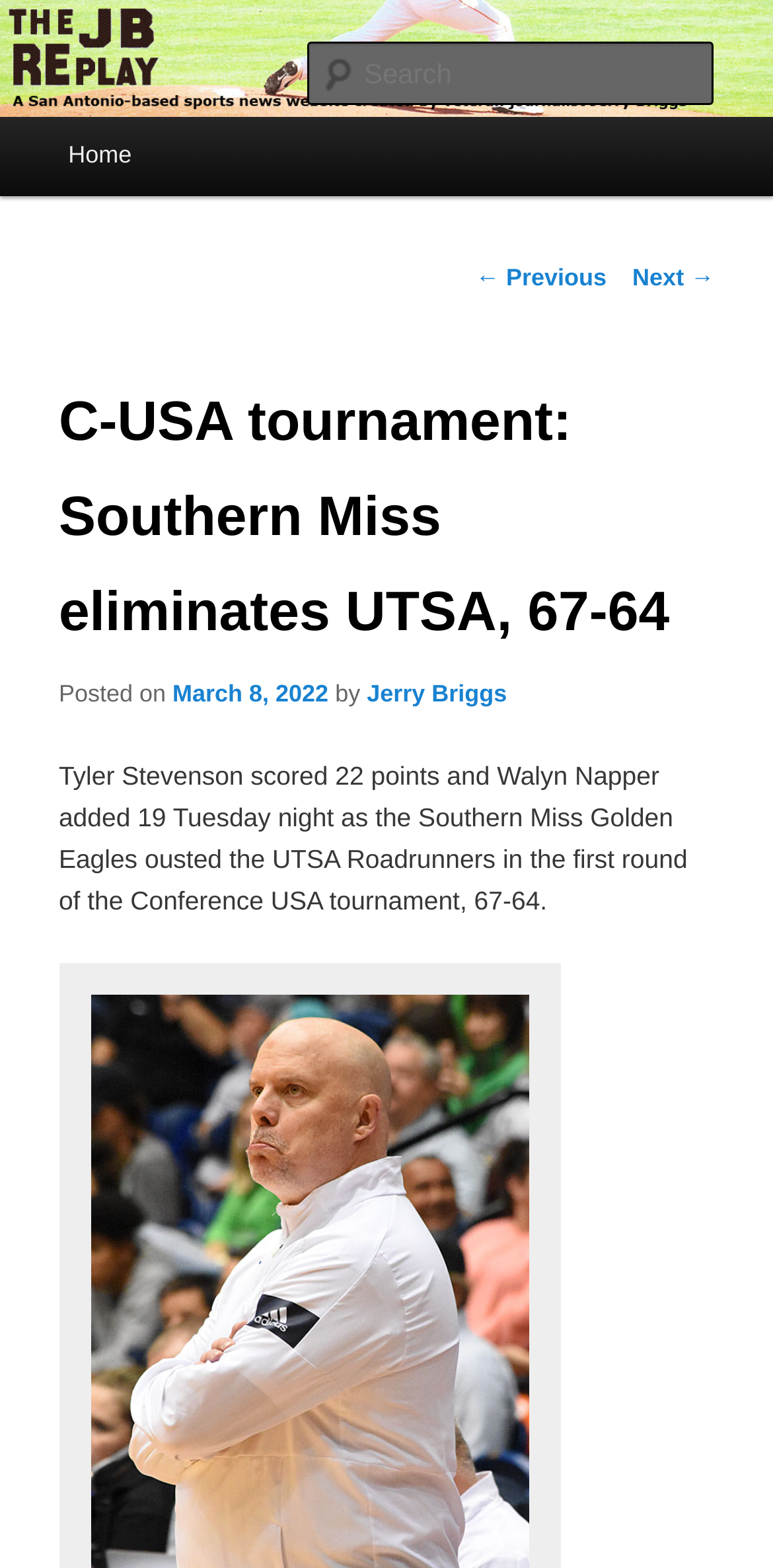Given the element description 2014, identify the bounding box coordinates for the UI element on the webpage screenshot. The format should be (top-left x, top-left y, bottom-right x, bottom-right y), with values between 0 and 1.

None